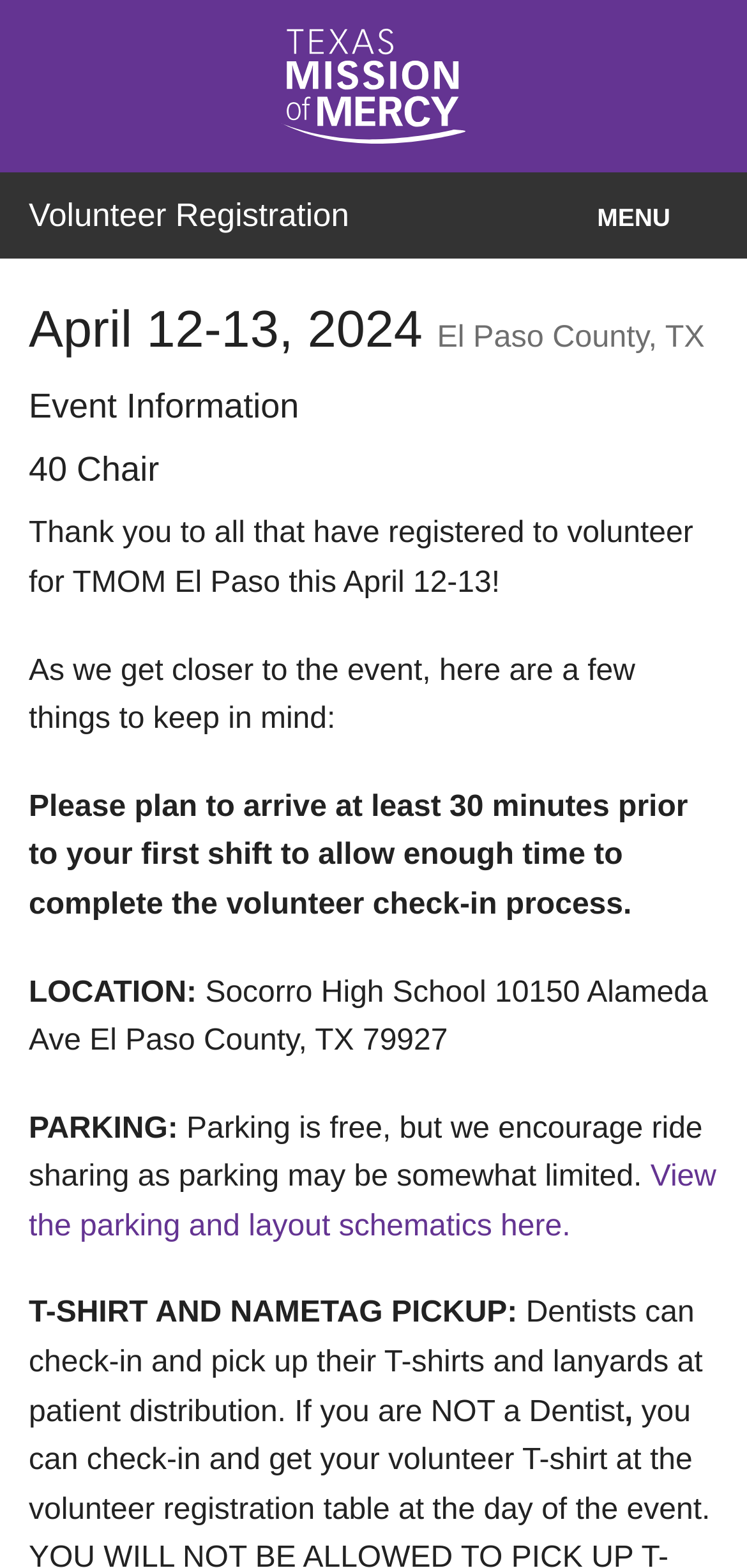What is the recommended arrival time for volunteers?
Answer the question with a detailed explanation, including all necessary information.

I found the answer by reading the text 'Please plan to arrive at least 30 minutes prior to your first shift to allow enough time to complete the volunteer check-in process.' on the webpage.